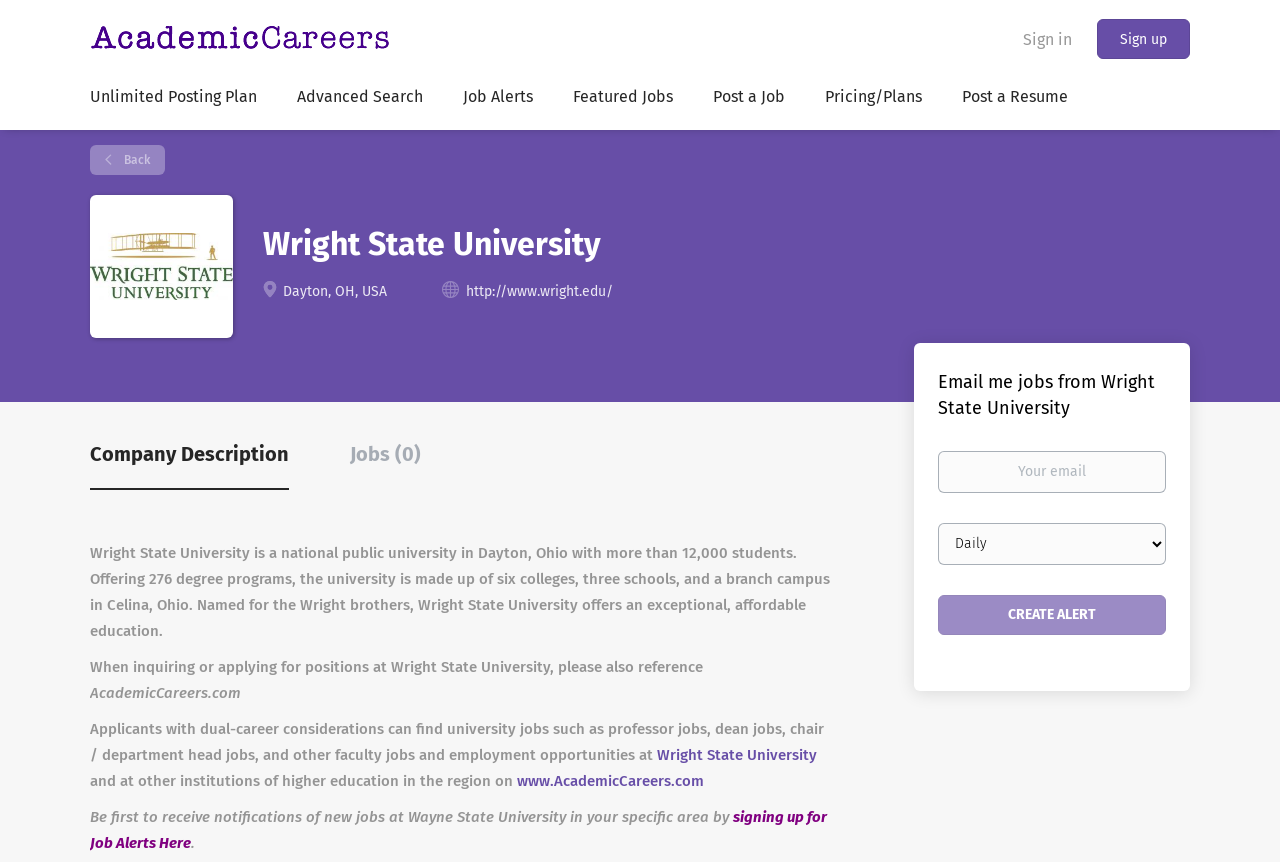Give a succinct answer to this question in a single word or phrase: 
What is the location of the university?

Dayton, Ohio